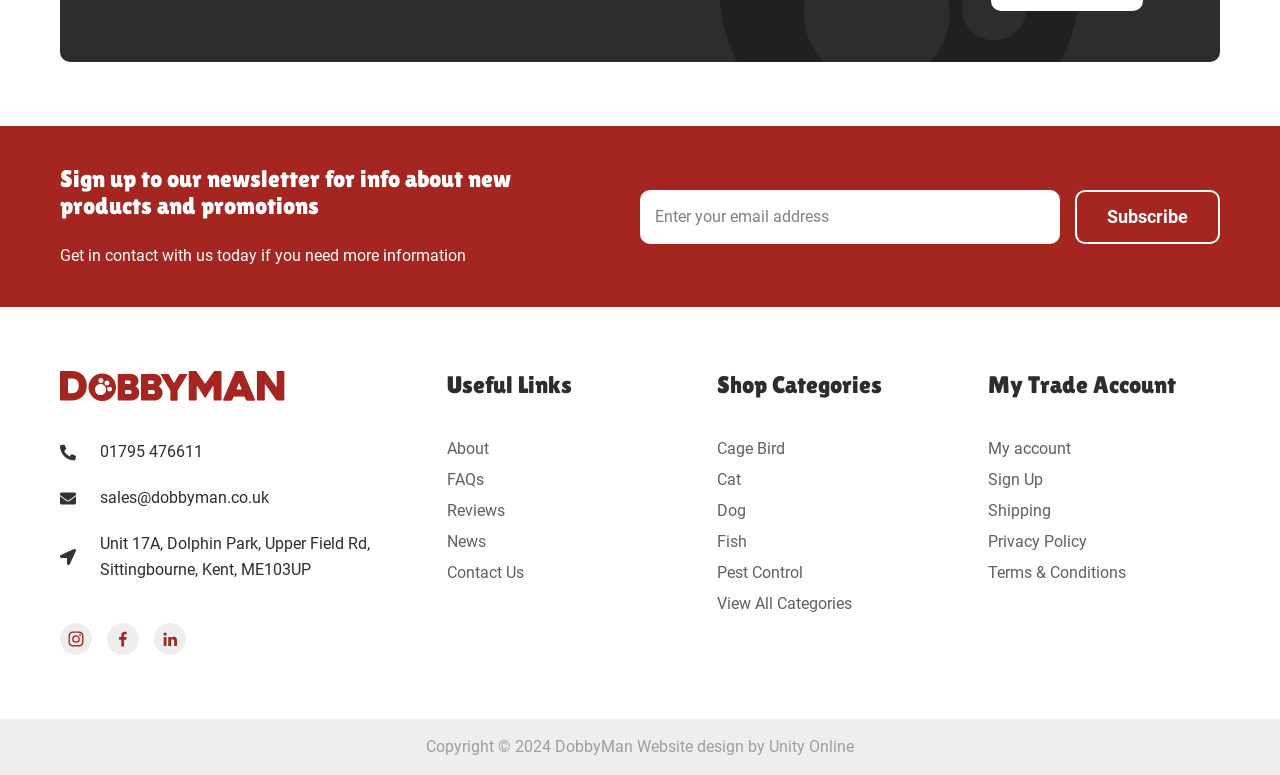Find the bounding box coordinates of the clickable element required to execute the following instruction: "Browse Cage Bird products". Provide the coordinates as four float numbers between 0 and 1, i.e., [left, top, right, bottom].

[0.56, 0.563, 0.742, 0.597]